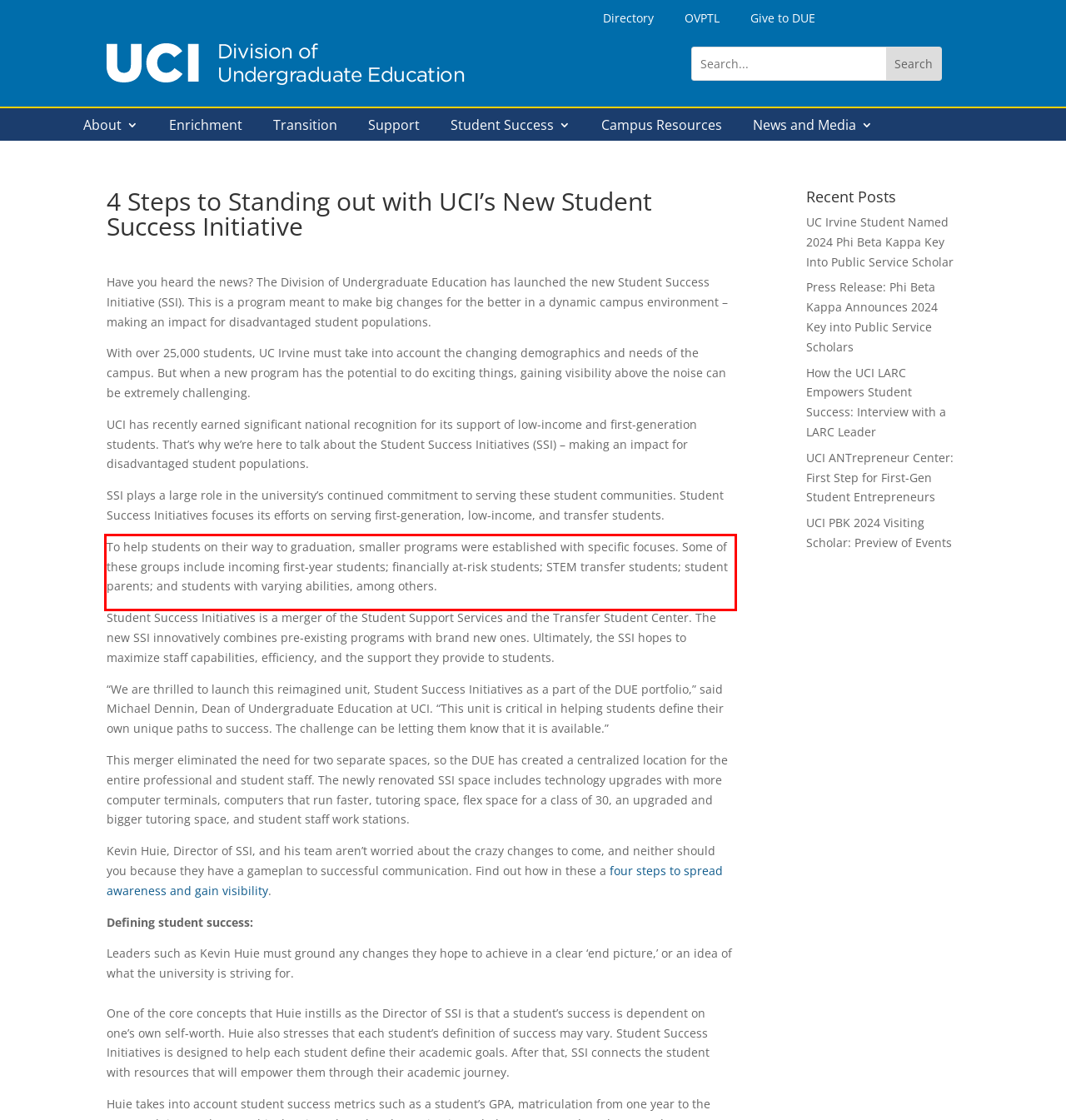Please examine the webpage screenshot containing a red bounding box and use OCR to recognize and output the text inside the red bounding box.

To help students on their way to graduation, smaller programs were established with specific focuses. Some of these groups include incoming first-year students; financially at-risk students; STEM transfer students; student parents; and students with varying abilities, among others.